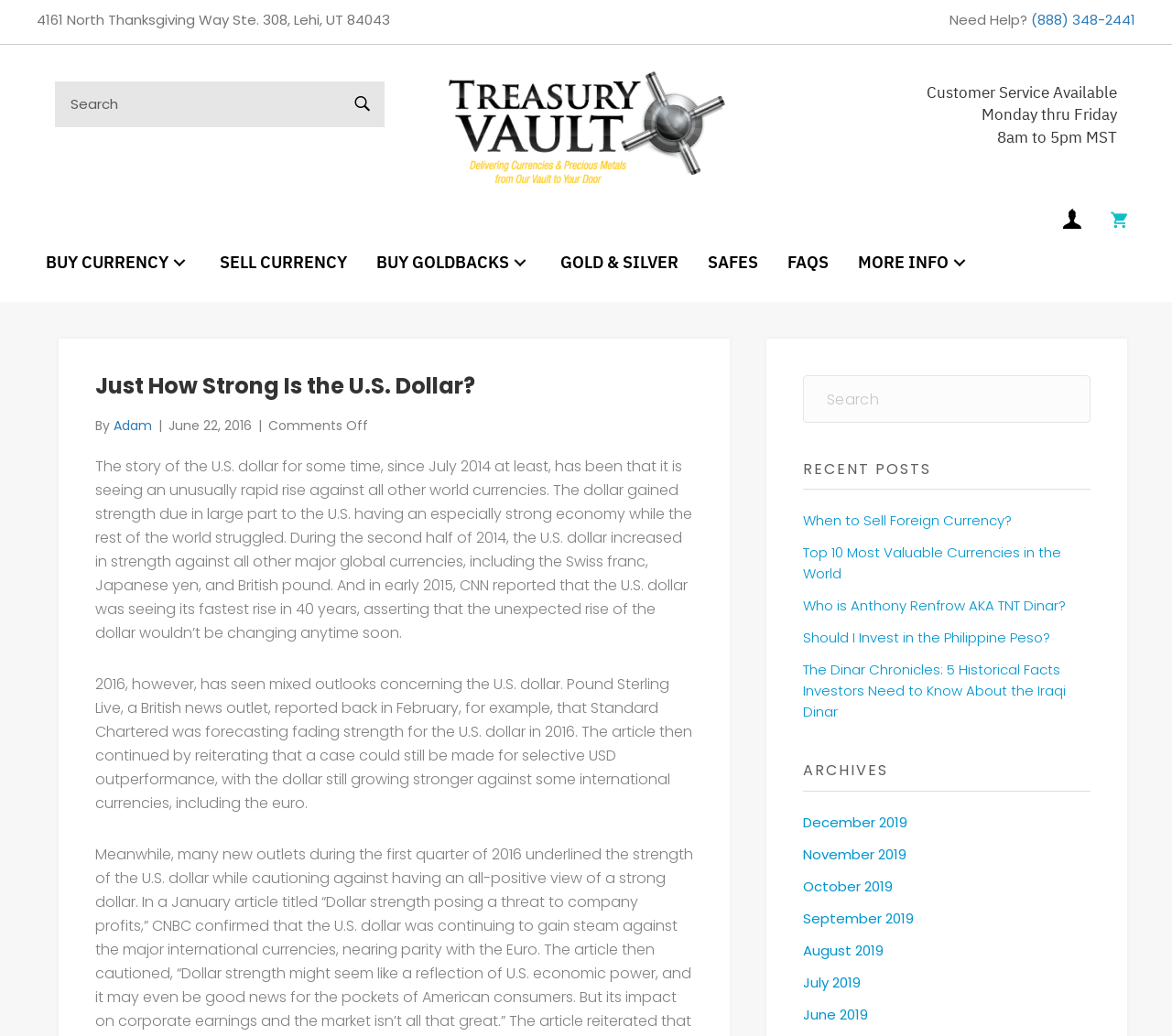Please identify the bounding box coordinates of the element I should click to complete this instruction: 'Buy currency'. The coordinates should be given as four float numbers between 0 and 1, like this: [left, top, right, bottom].

[0.031, 0.233, 0.17, 0.274]